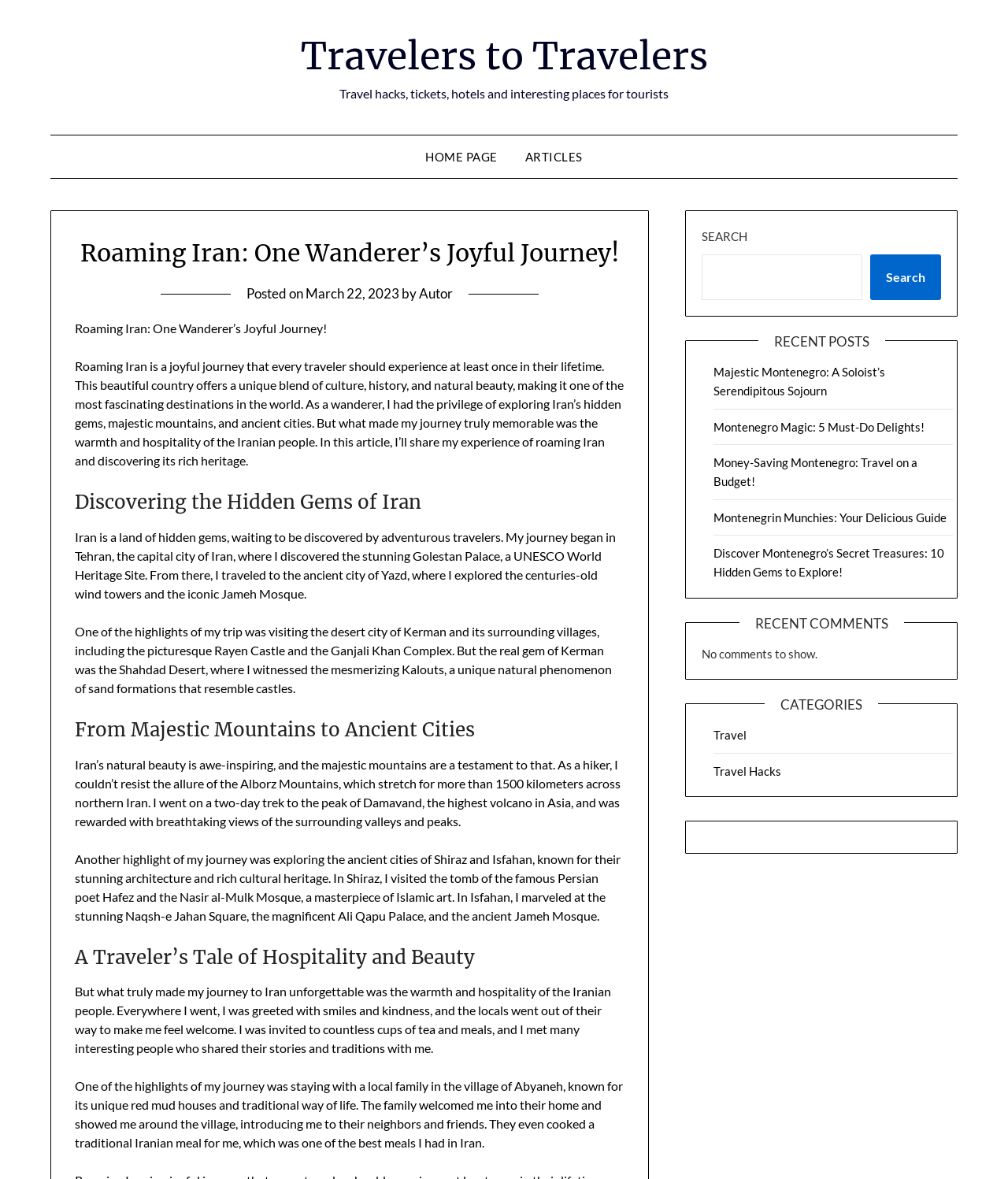Determine the bounding box coordinates for the clickable element to execute this instruction: "Search for something". Provide the coordinates as four float numbers between 0 and 1, i.e., [left, top, right, bottom].

[0.696, 0.216, 0.855, 0.254]